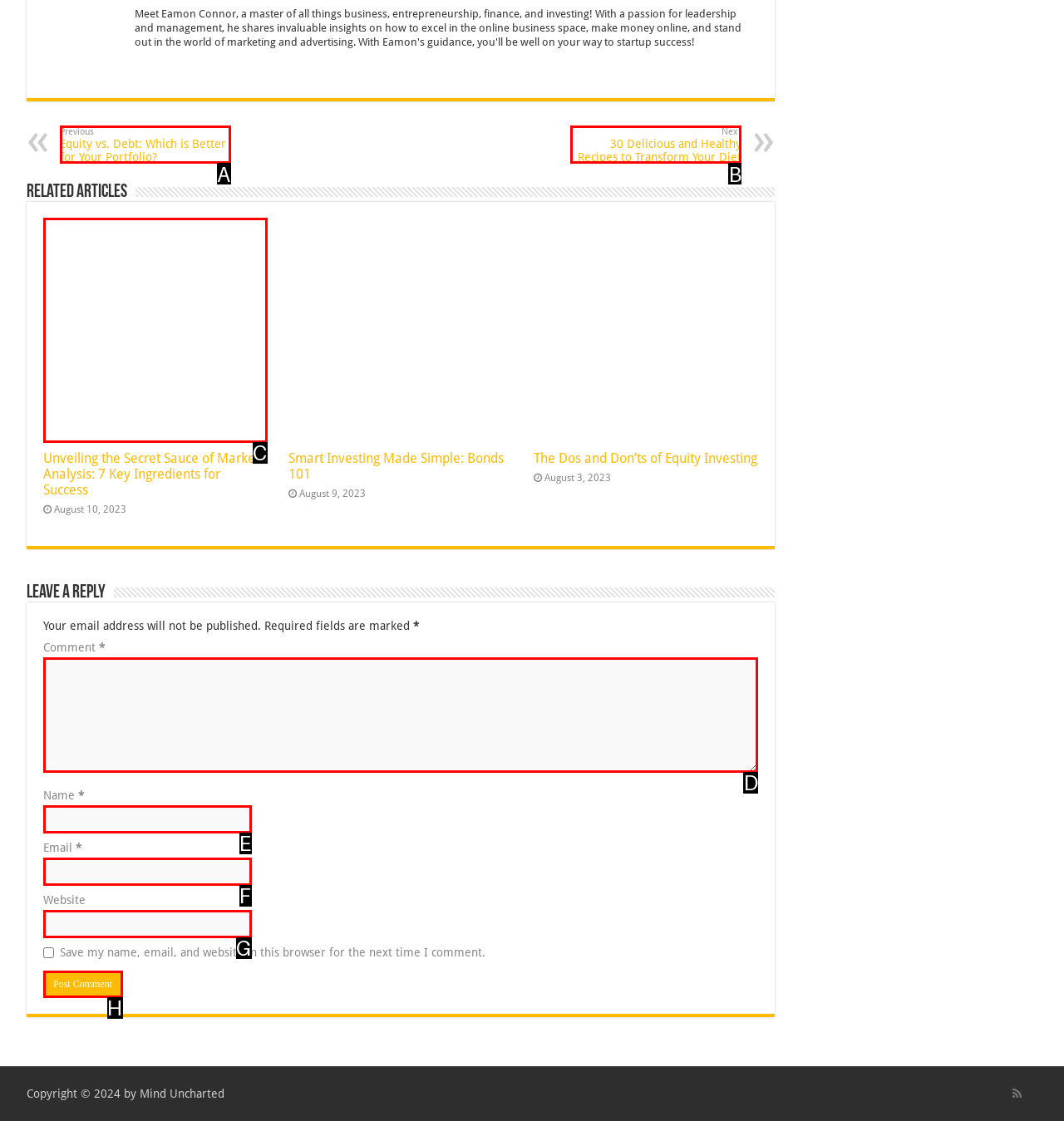Given the description: info@ewingoil.com, identify the matching HTML element. Provide the letter of the correct option.

None